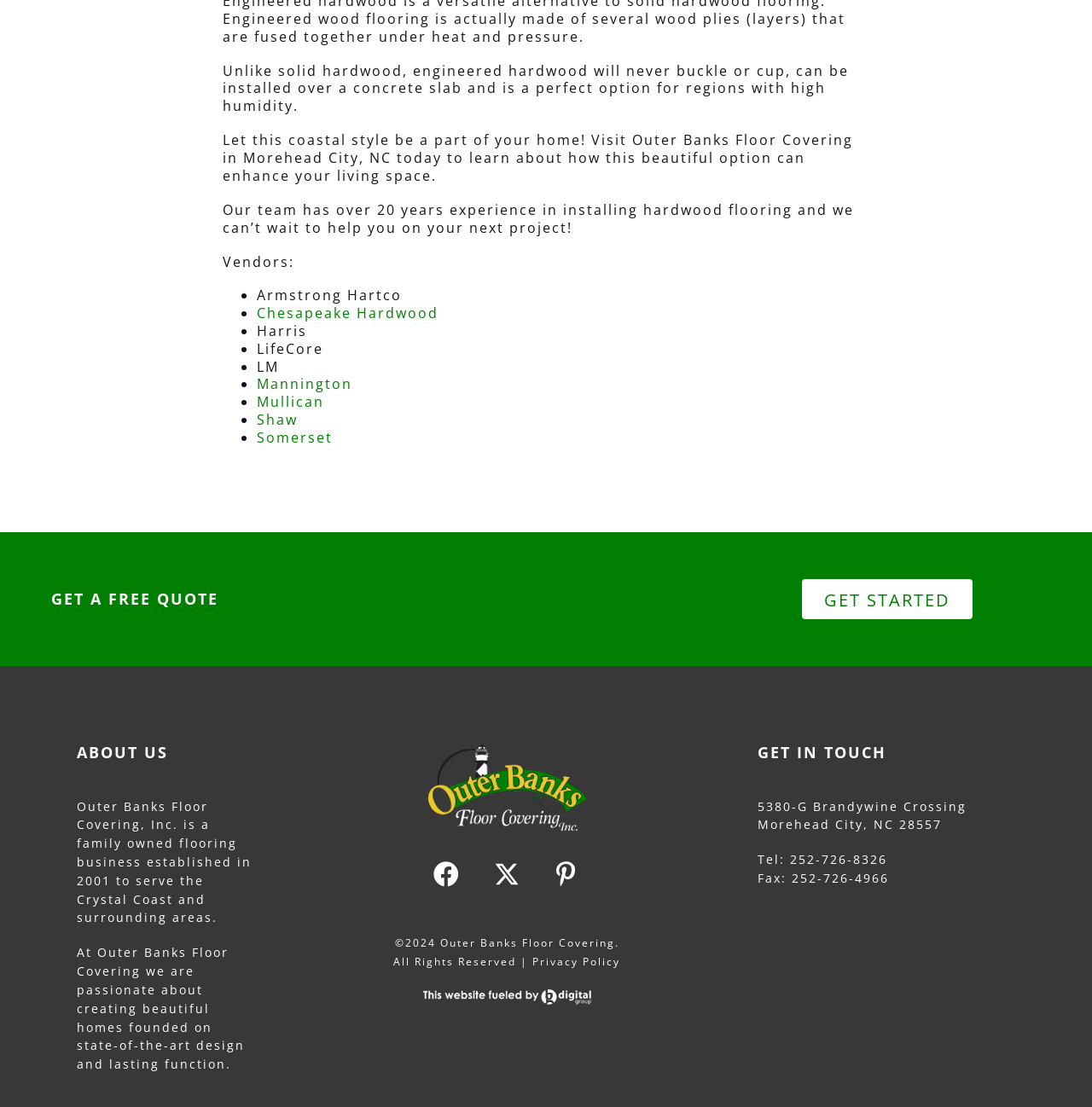Please identify the bounding box coordinates of the element I need to click to follow this instruction: "Get started".

[0.734, 0.523, 0.891, 0.56]